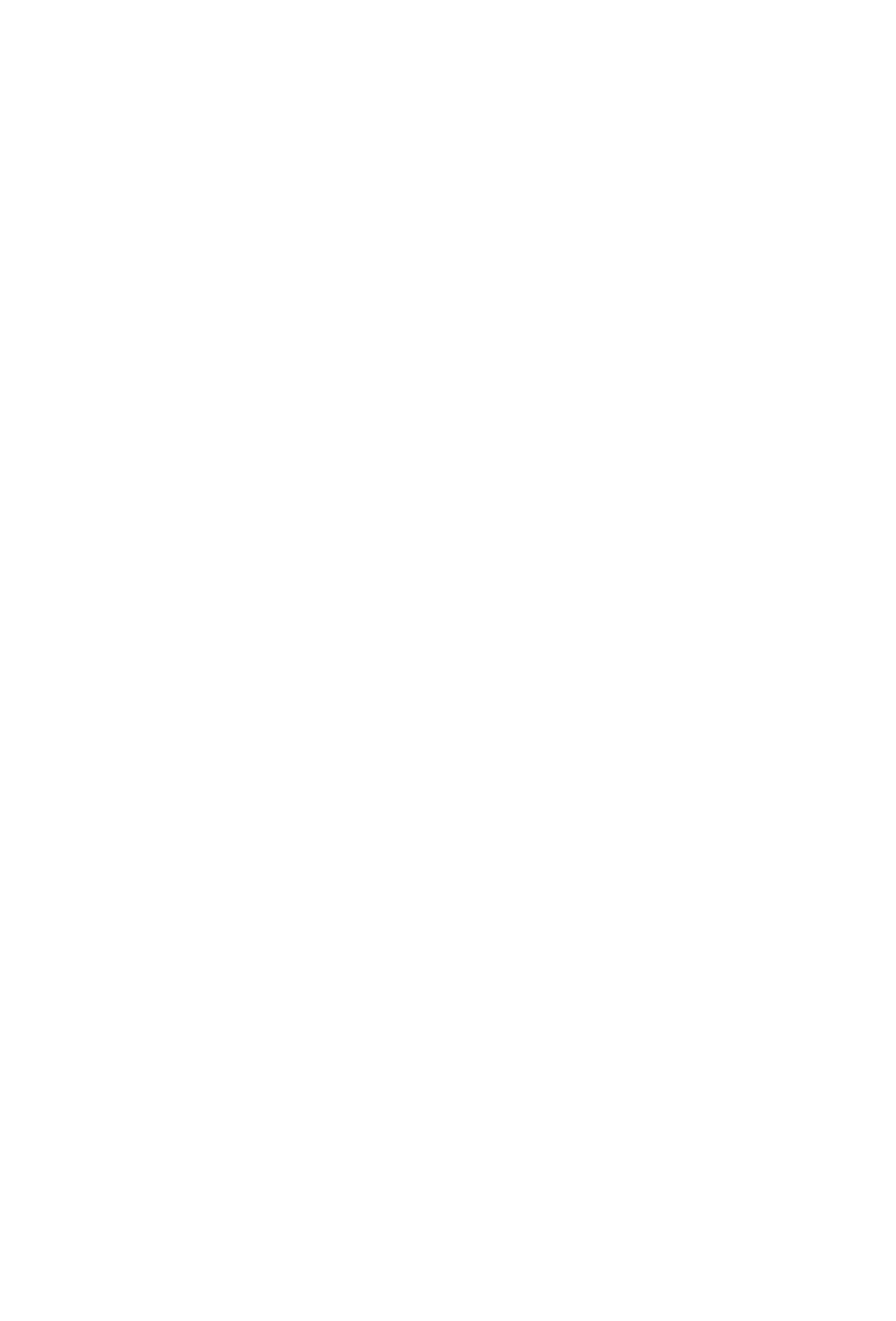Refer to the image and answer the question with as much detail as possible: What are the social media platforms listed?

The social media platforms are listed in the 'CONNECT WITH US' section, which contains links to Facebook, Instagram, Twitter, and YouTube.